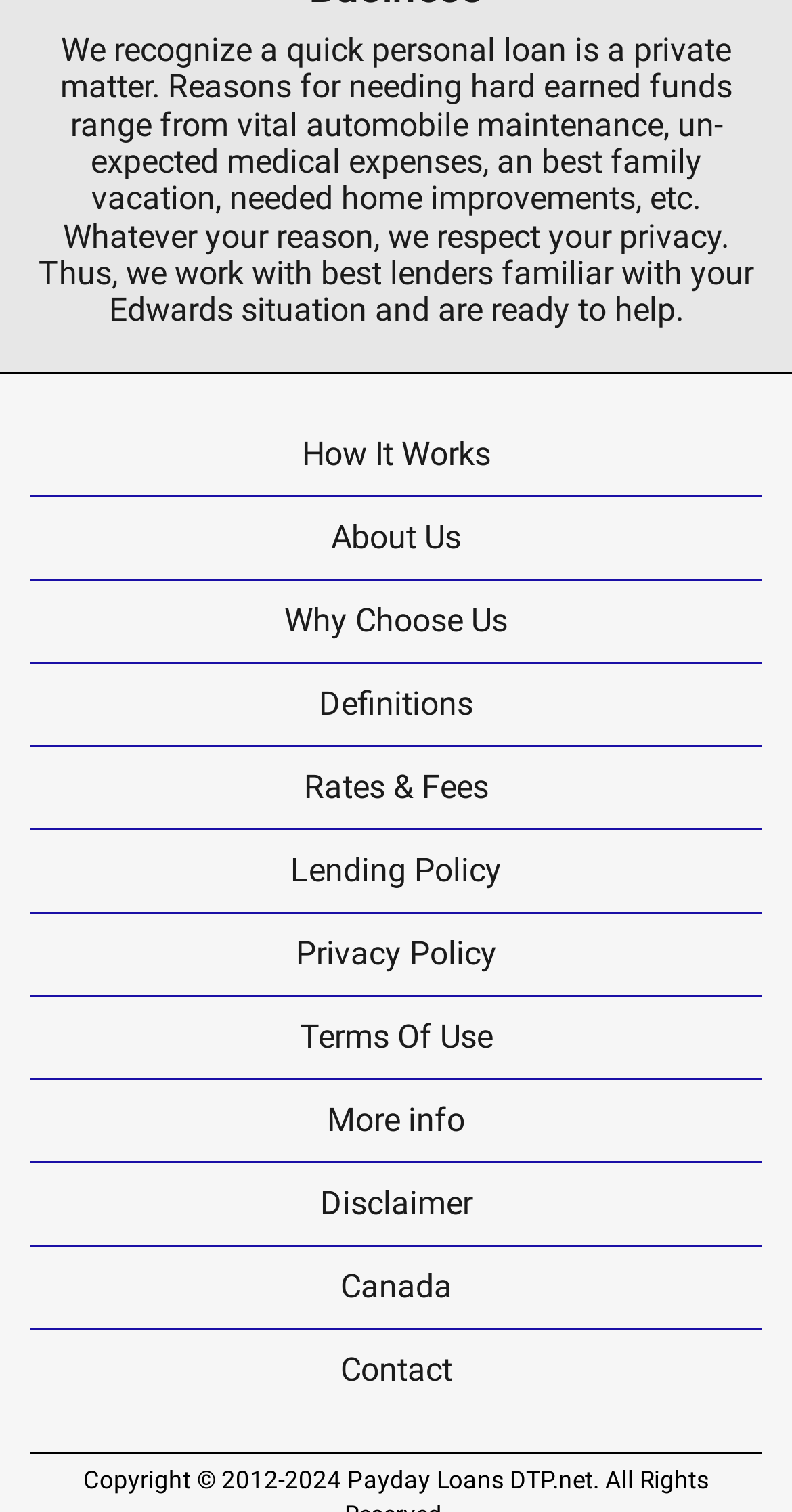Is this website specific to a particular region?
Look at the image and respond with a single word or a short phrase.

Yes, Canada